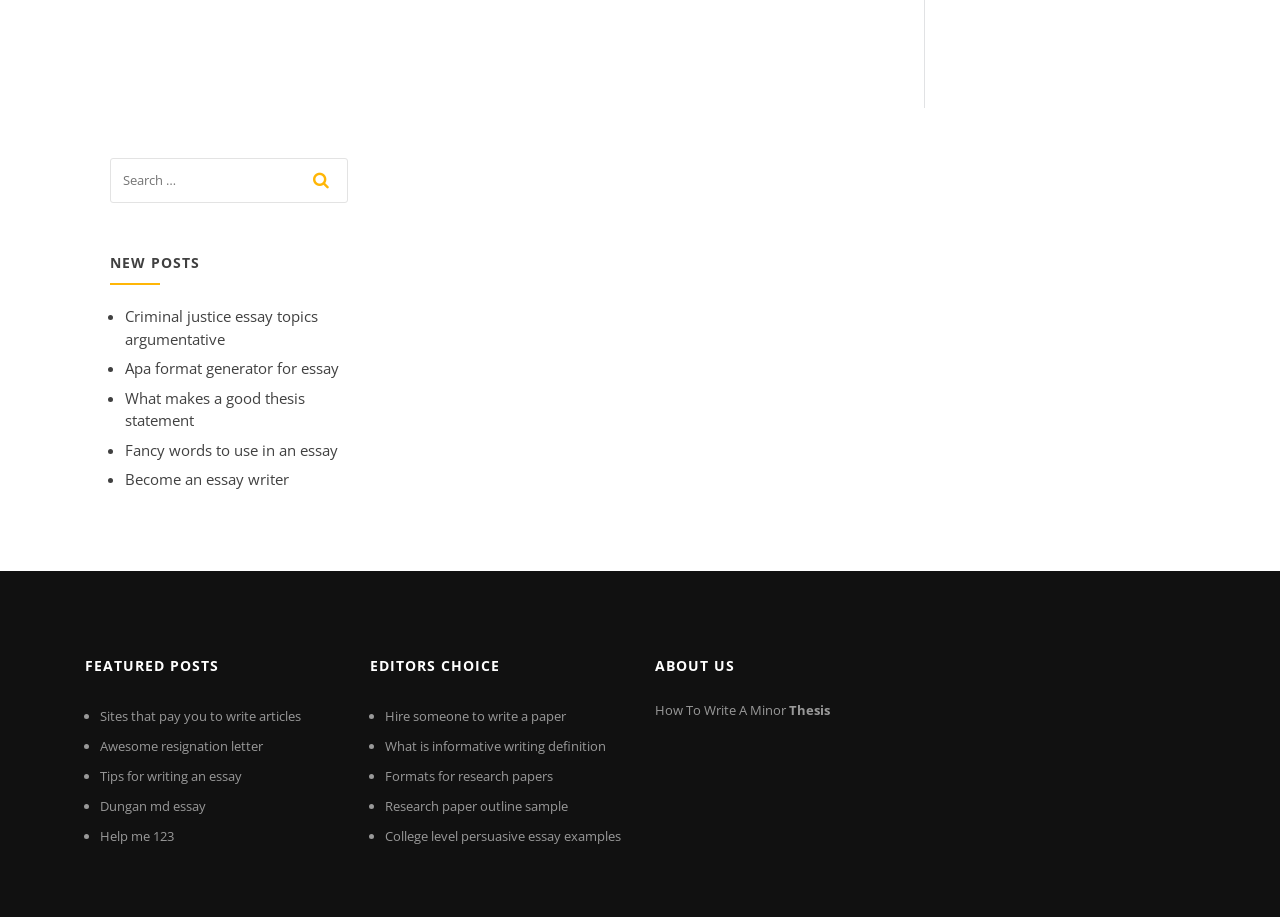Utilize the details in the image to give a detailed response to the question: What is the purpose of the search bar?

The search bar is located at the top of the webpage, and it has a textbox and a button with a magnifying glass icon. This suggests that users can input keywords to search for specific posts on the website.